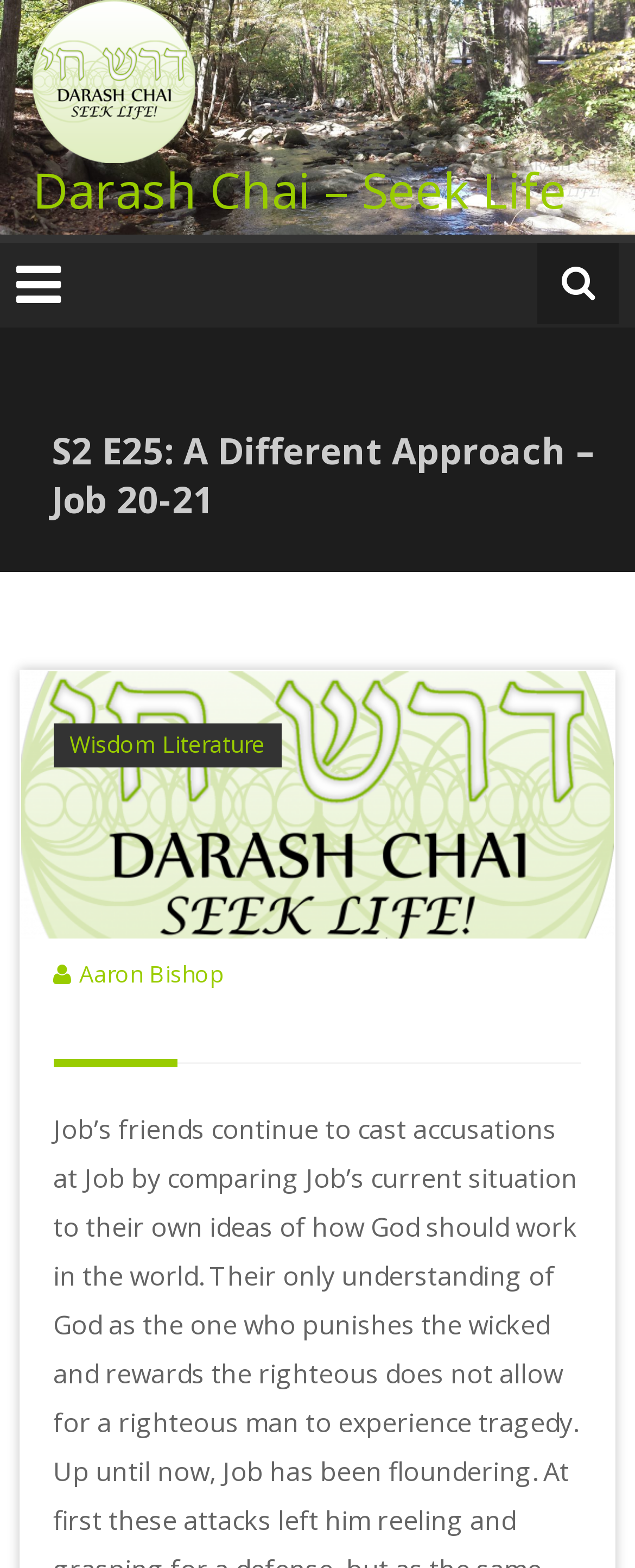Extract the primary headline from the webpage and present its text.

S2 E25: A Different Approach – Job 20-21